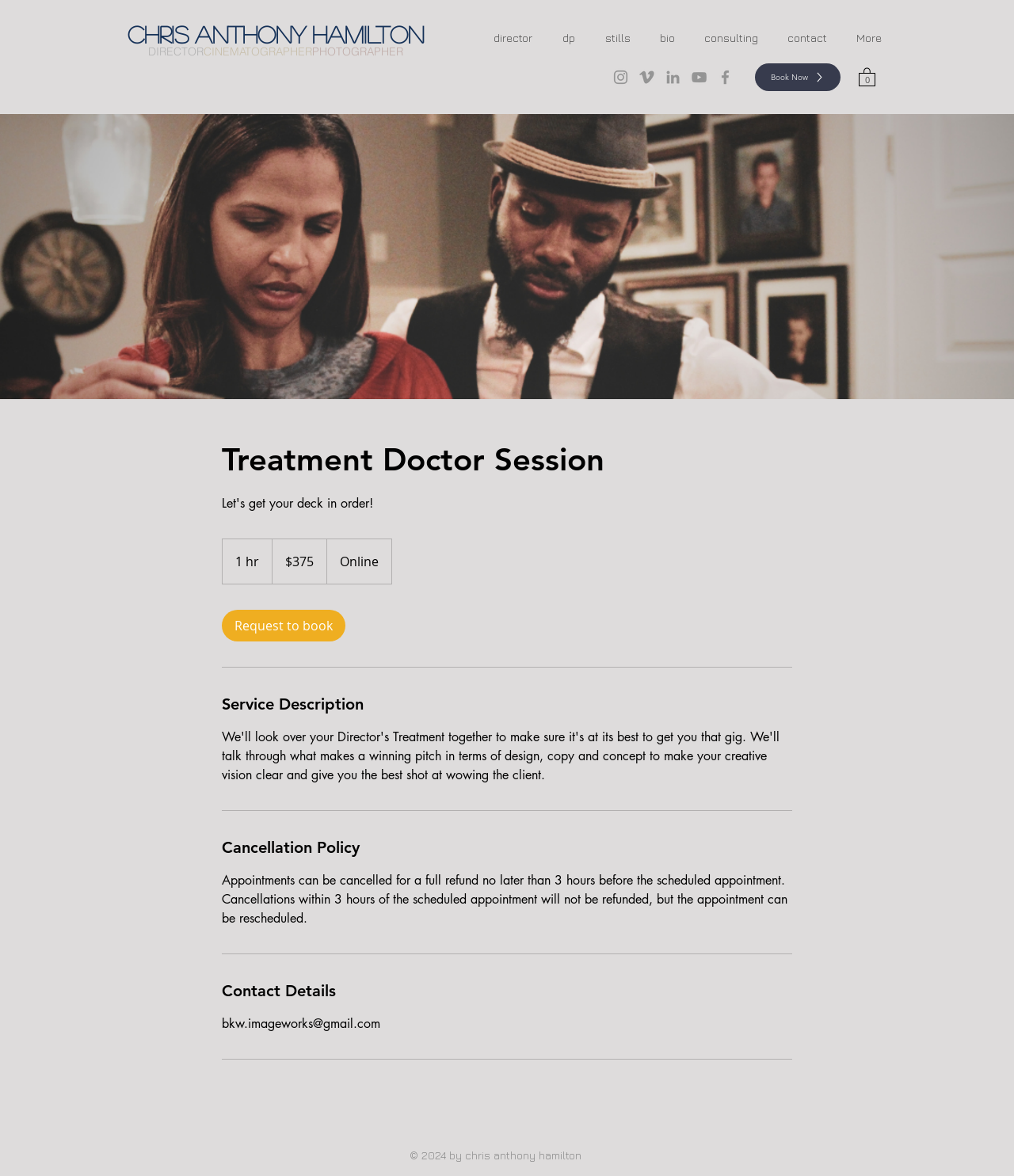Provide a short answer using a single word or phrase for the following question: 
What is the contact email of Chris Anthony Hamilton?

bkw.imageworks@gmail.com